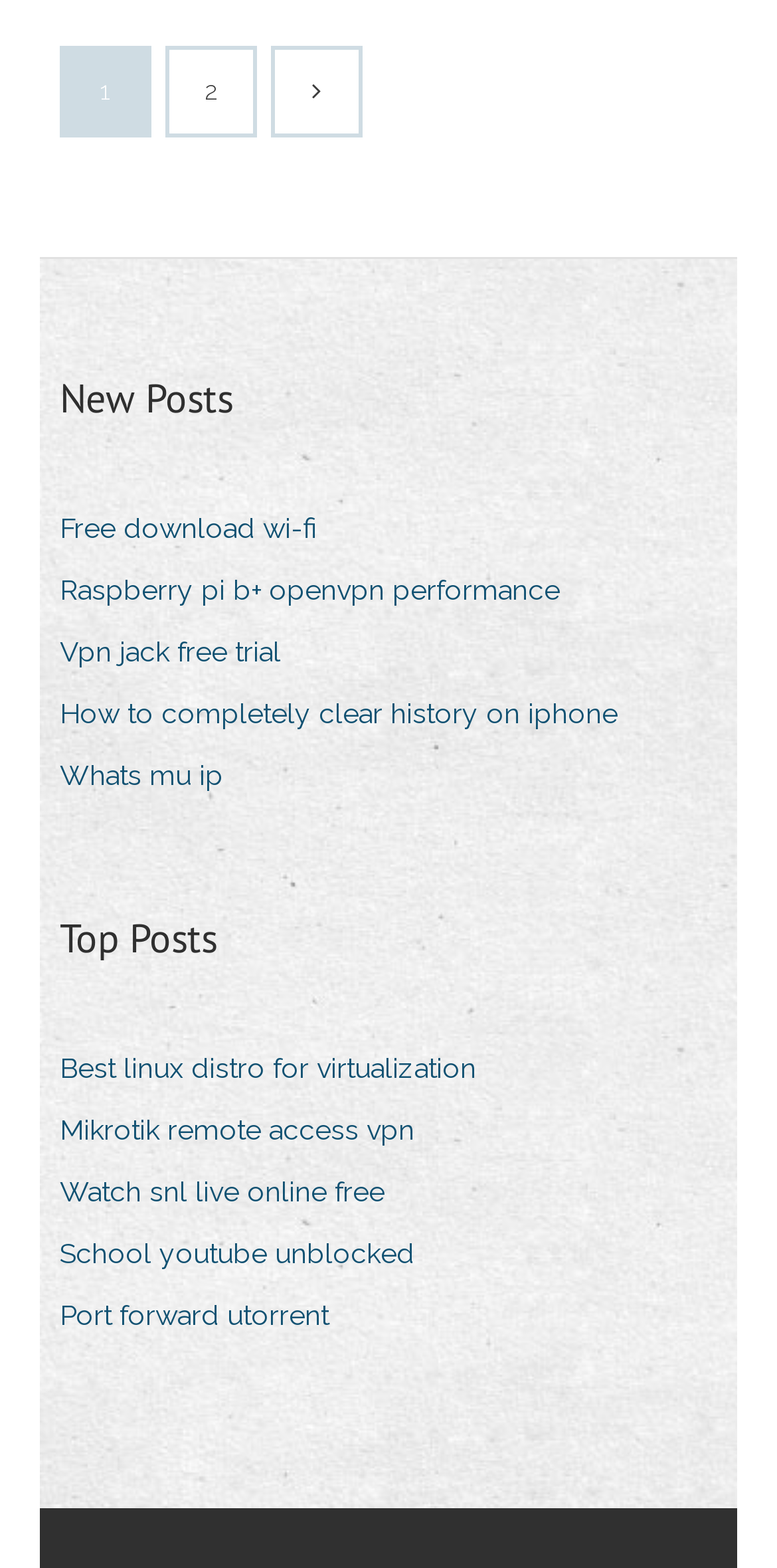What is the topic of the third link under 'New Posts'?
Use the image to answer the question with a single word or phrase.

VPN